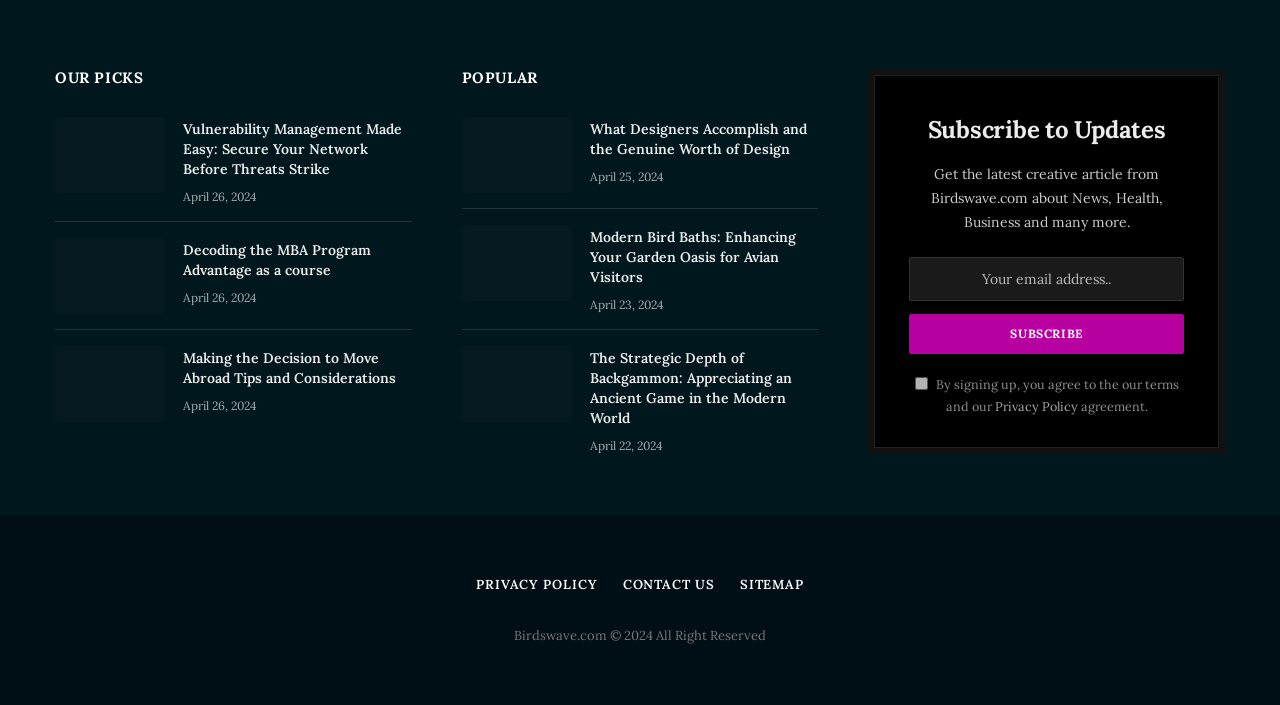Give a one-word or short phrase answer to the question: 
What is the copyright information of the website?

Birdswave.com 2024